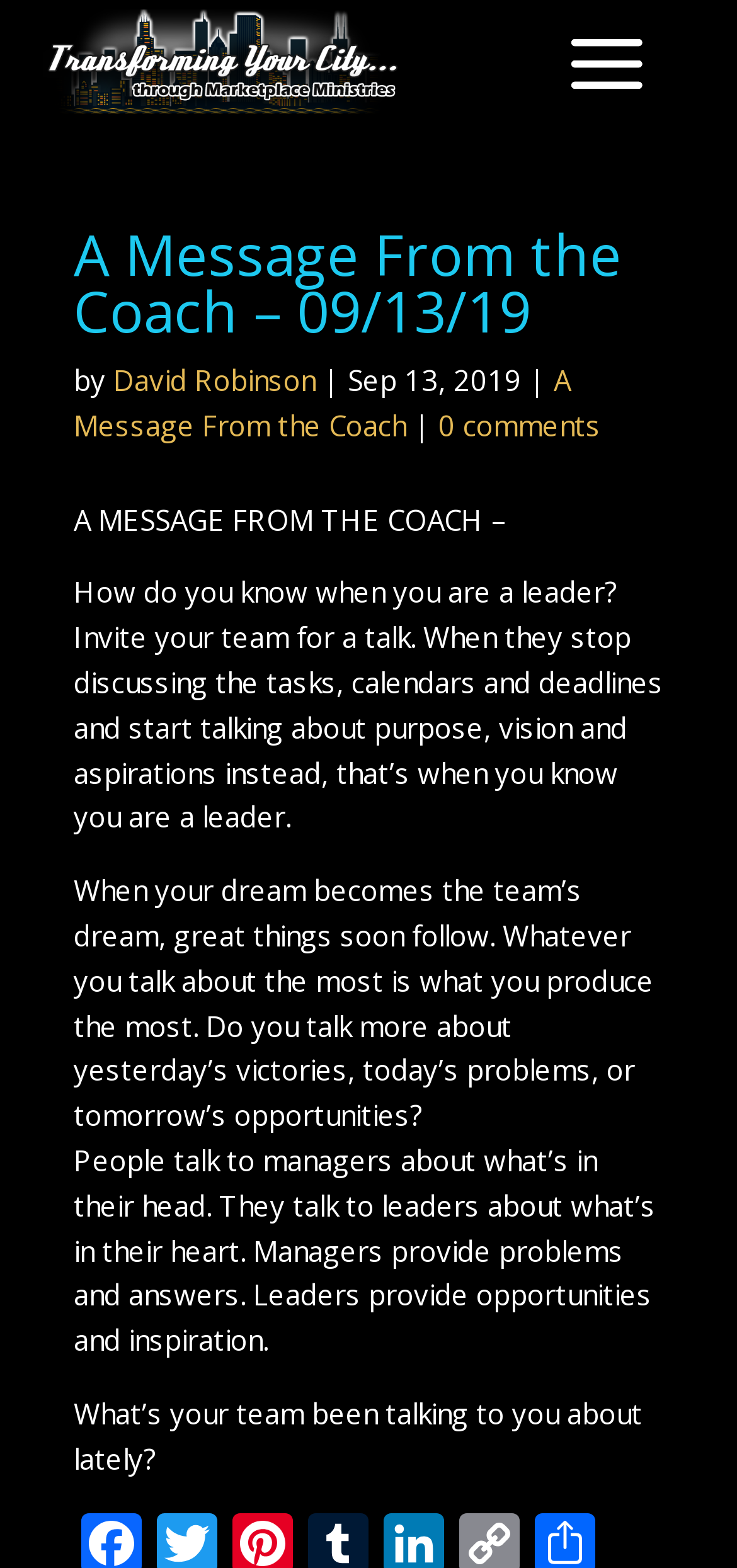Bounding box coordinates are to be given in the format (top-left x, top-left y, bottom-right x, bottom-right y). All values must be floating point numbers between 0 and 1. Provide the bounding box coordinate for the UI element described as: A Message From the Coach

[0.1, 0.23, 0.774, 0.283]